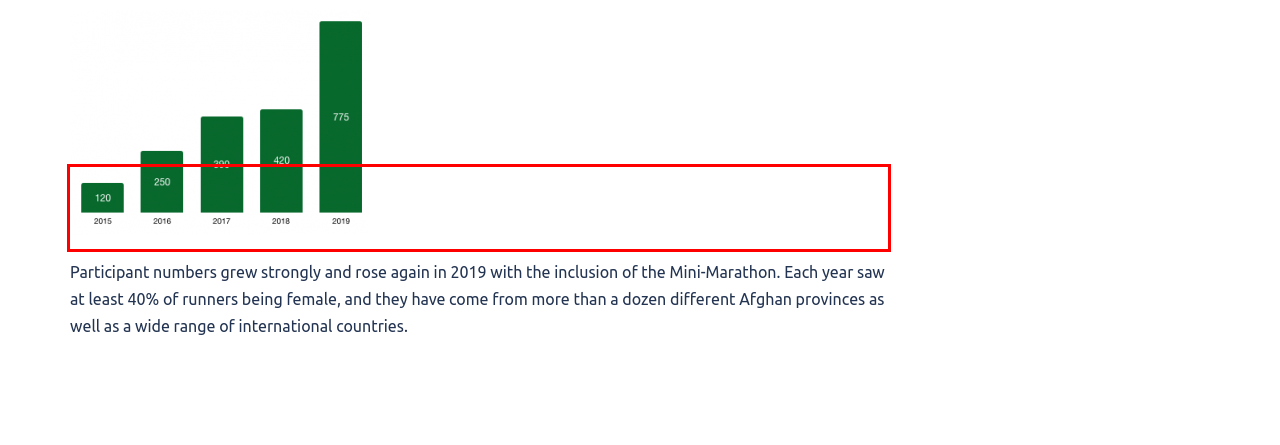Look at the webpage screenshot and recognize the text inside the red bounding box.

Participant numbers grew strongly and rose again in 2019 with the inclusion of the Mini-Marathon. Each year saw at least 40% of runners being female, and they have come from more than a dozen different Afghan provinces as well as a wide range of international countries.